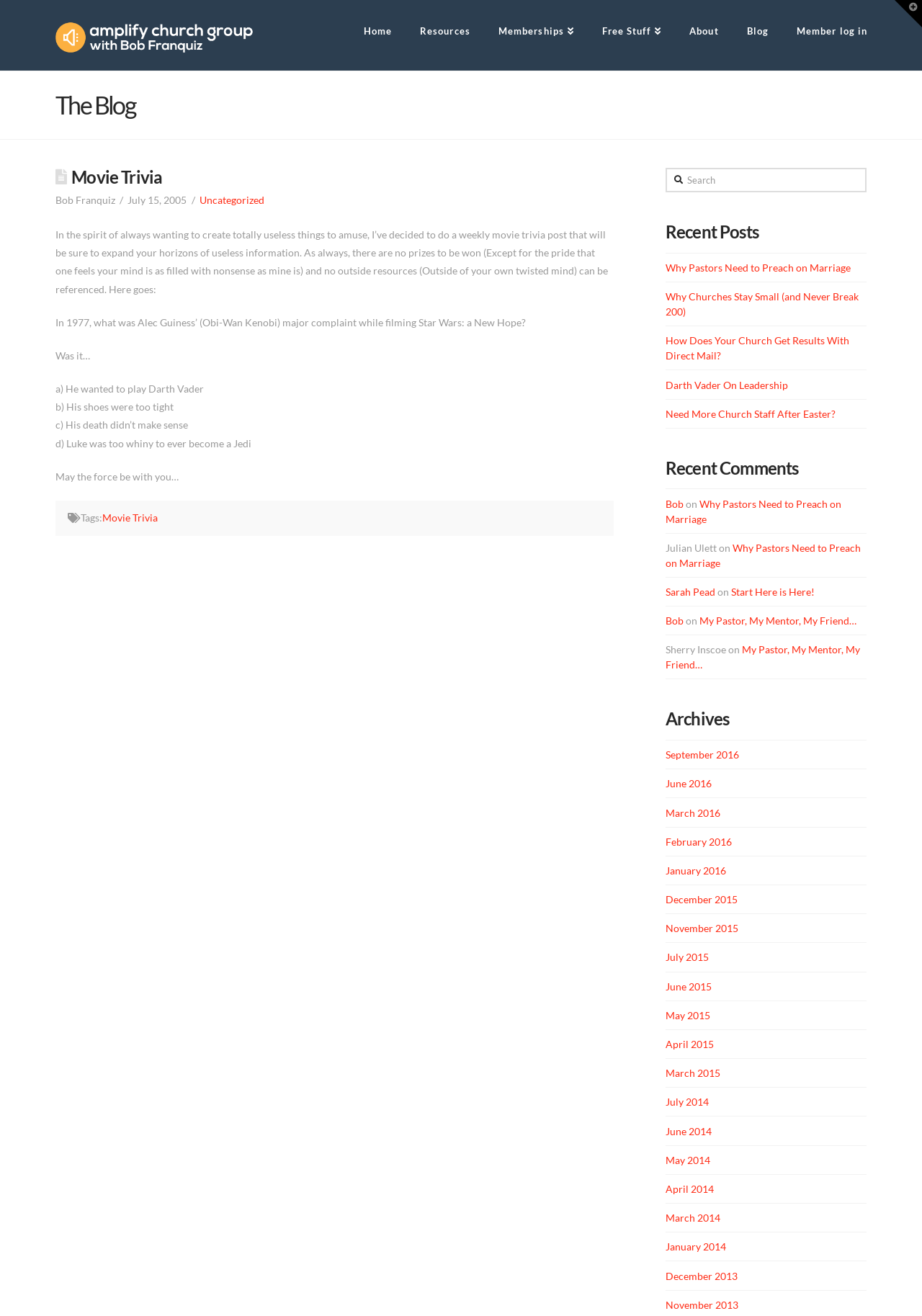Give a detailed account of the webpage.

This webpage is a blog post from Amplify Church Group, with a title "Movie Trivia" and a subtitle "In the spirit of always wanting to create totally useless things to amuse, I've decided to do a weekly movie trivia post that will be sure to expand your horizons of useless information." The page has a navigation menu at the top with links to "Home", "Resources", "Memberships", "Free Stuff", "About", "Blog", and "Member log in".

Below the navigation menu, there is a header section with the title "The Blog" and a subheading "Movie Trivia" with the author's name "Bob Franquiz" and the date "July 15, 2005". The main content of the page is a blog post with a movie trivia question, "In 1977, what was Alec Guiness' (Obi-Wan Kenobi) major complaint while filming Star Wars: a New Hope?" followed by four possible answers.

On the right side of the page, there is a search bar and a section with recent posts, recent comments, and archives. The recent posts section lists several article titles with links, and the recent comments section lists comments from users with links to the corresponding articles. The archives section lists links to articles from different months and years.

At the bottom of the page, there is a footer section with a link to "Tags" and a "Toggle the Widgetbar" button. There are also several social media links and a copyright notice.